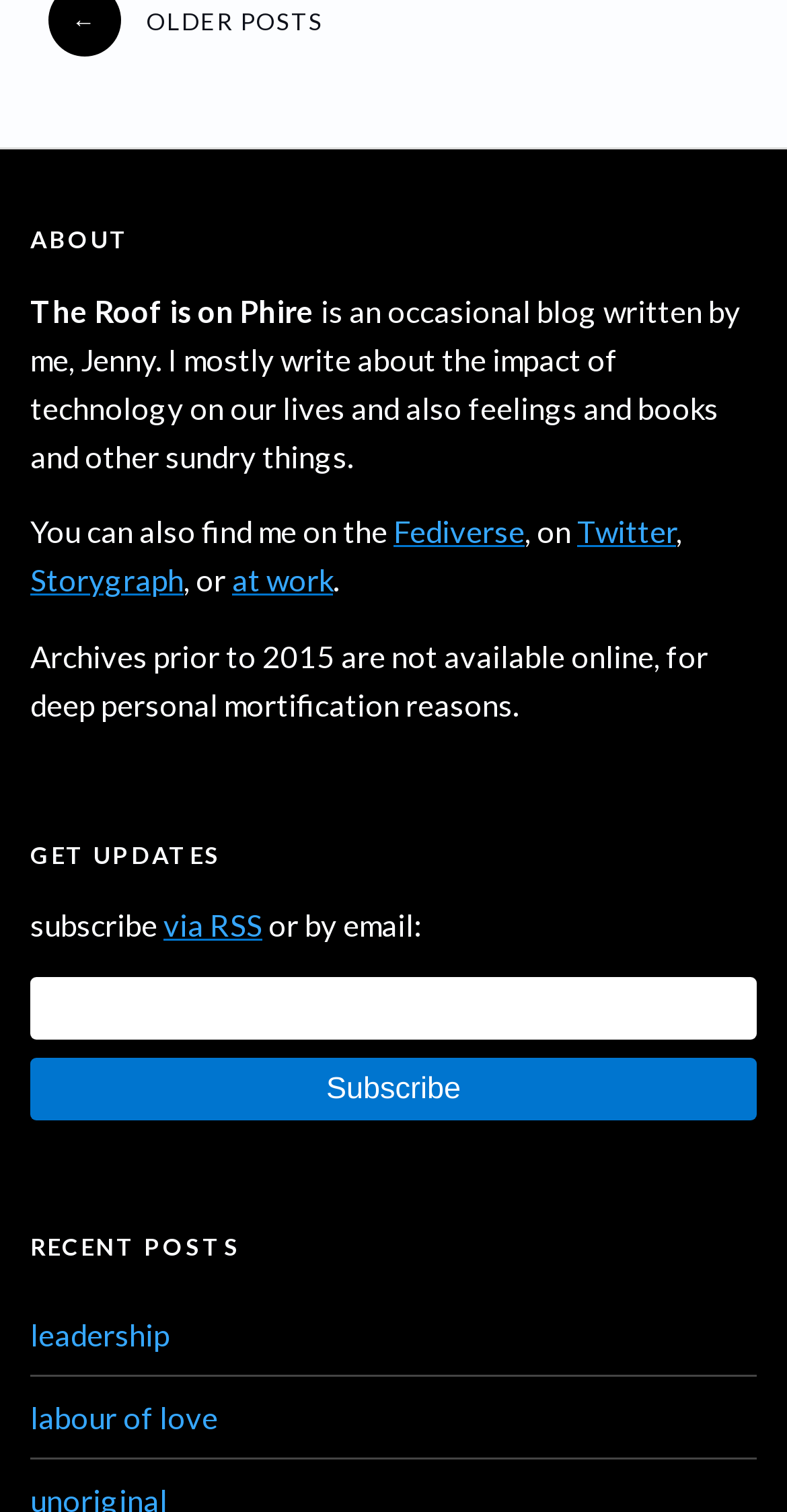Pinpoint the bounding box coordinates of the area that must be clicked to complete this instruction: "click the 'Fediverse' link".

[0.5, 0.339, 0.667, 0.363]